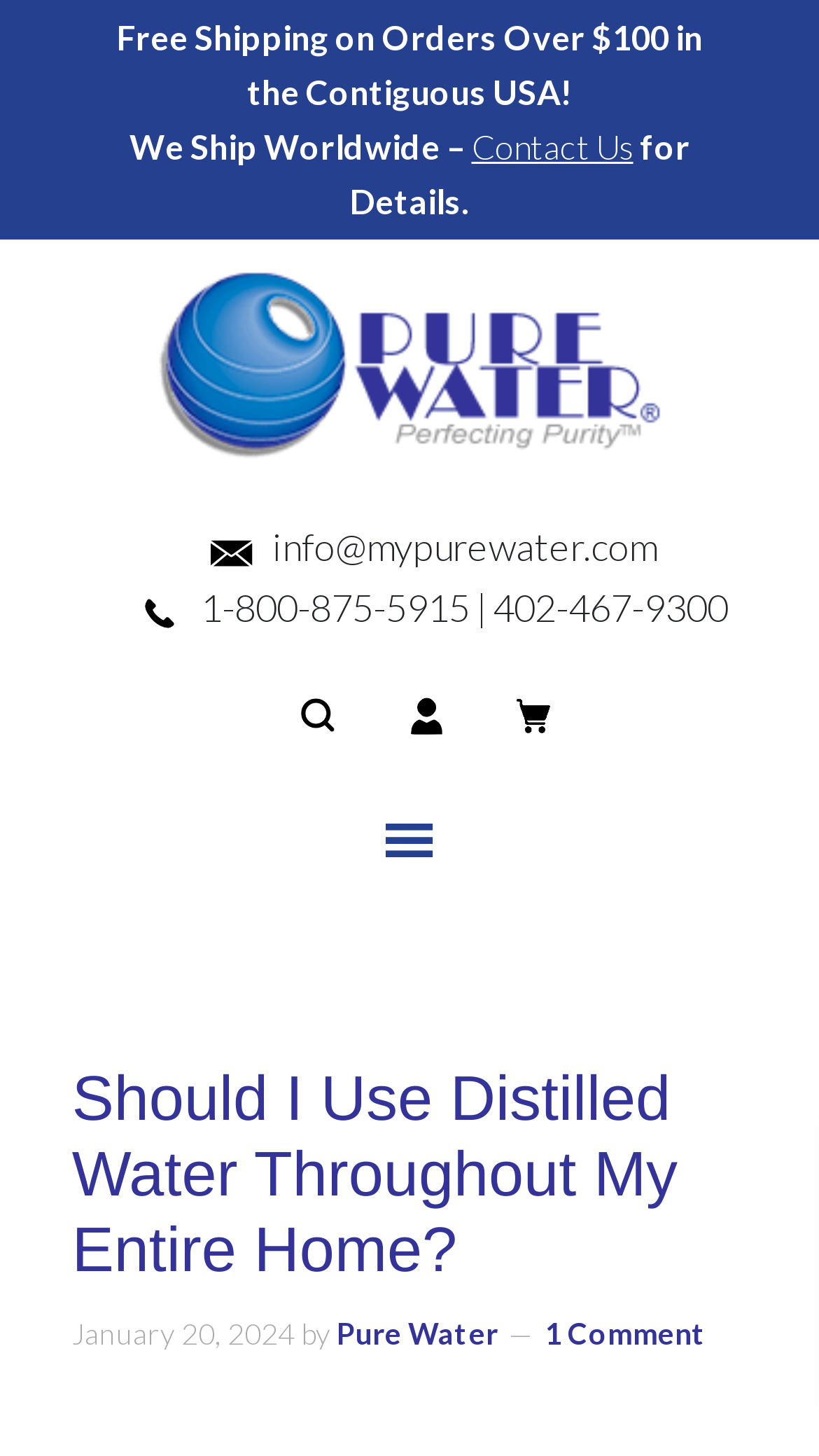Show the bounding box coordinates for the element that needs to be clicked to execute the following instruction: "Search this website". Provide the coordinates in the form of four float numbers between 0 and 1, i.e., [left, top, right, bottom].

[0.072, 0.577, 0.927, 0.642]